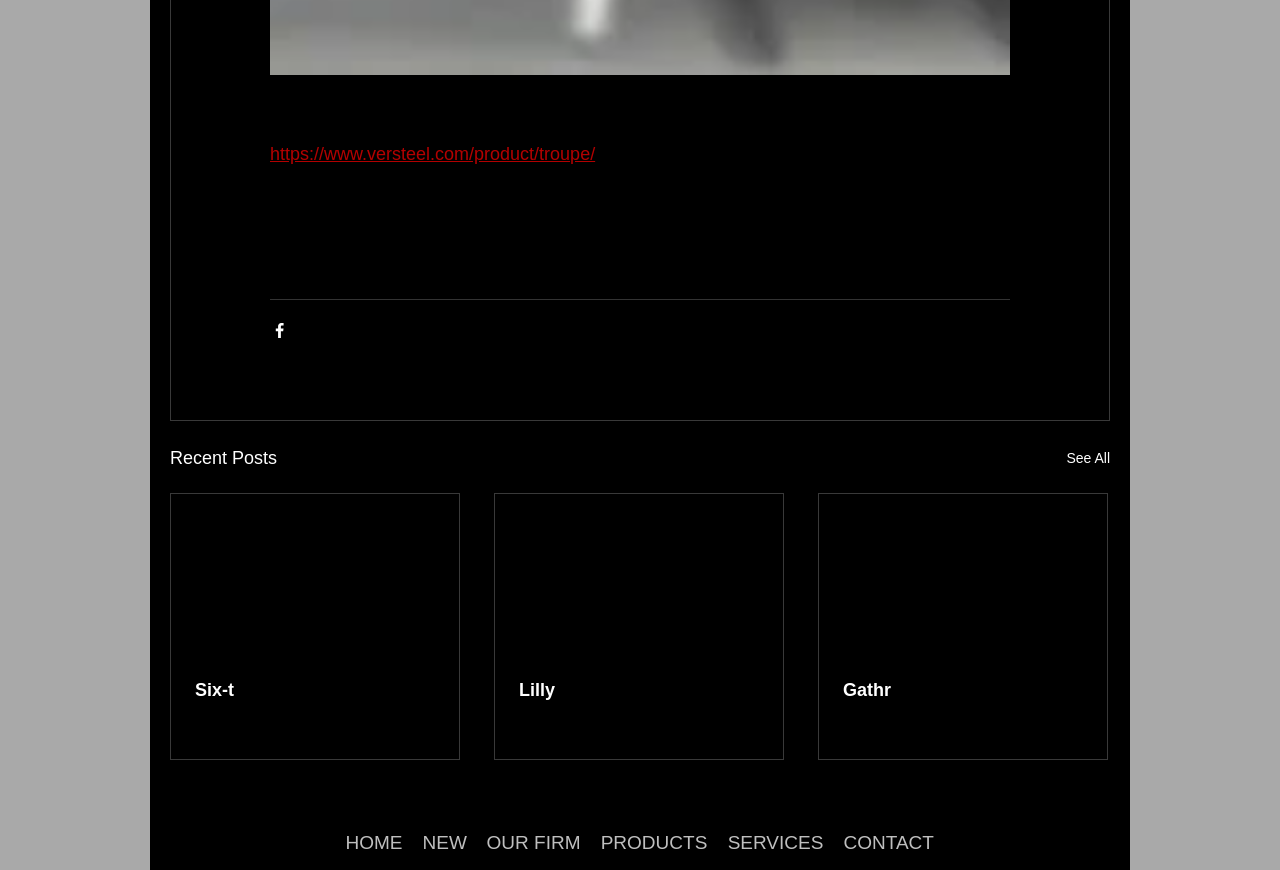Predict the bounding box coordinates of the UI element that matches this description: "SERVICES". The coordinates should be in the format [left, top, right, bottom] with each value between 0 and 1.

[0.561, 0.954, 0.651, 0.98]